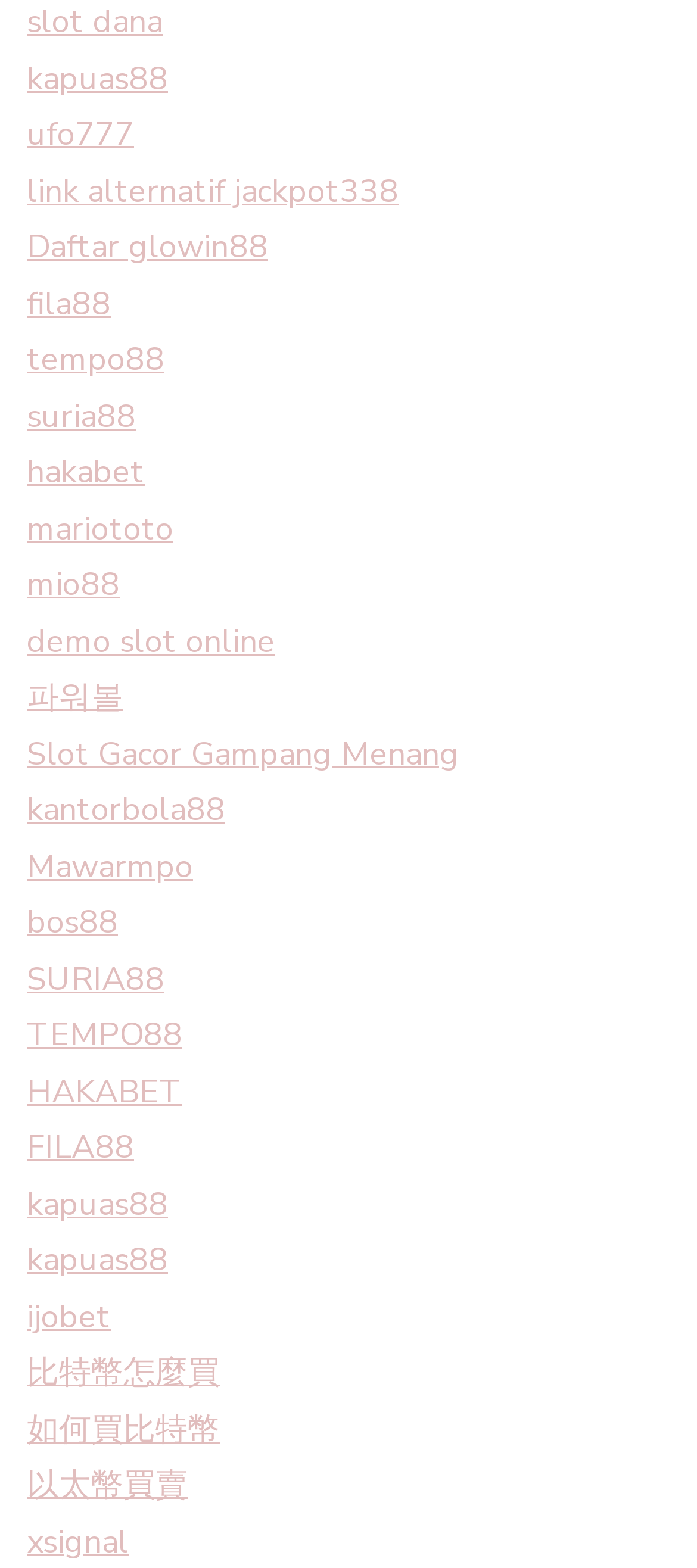Give a concise answer using one word or a phrase to the following question:
What is the first link on the webpage?

slot dana